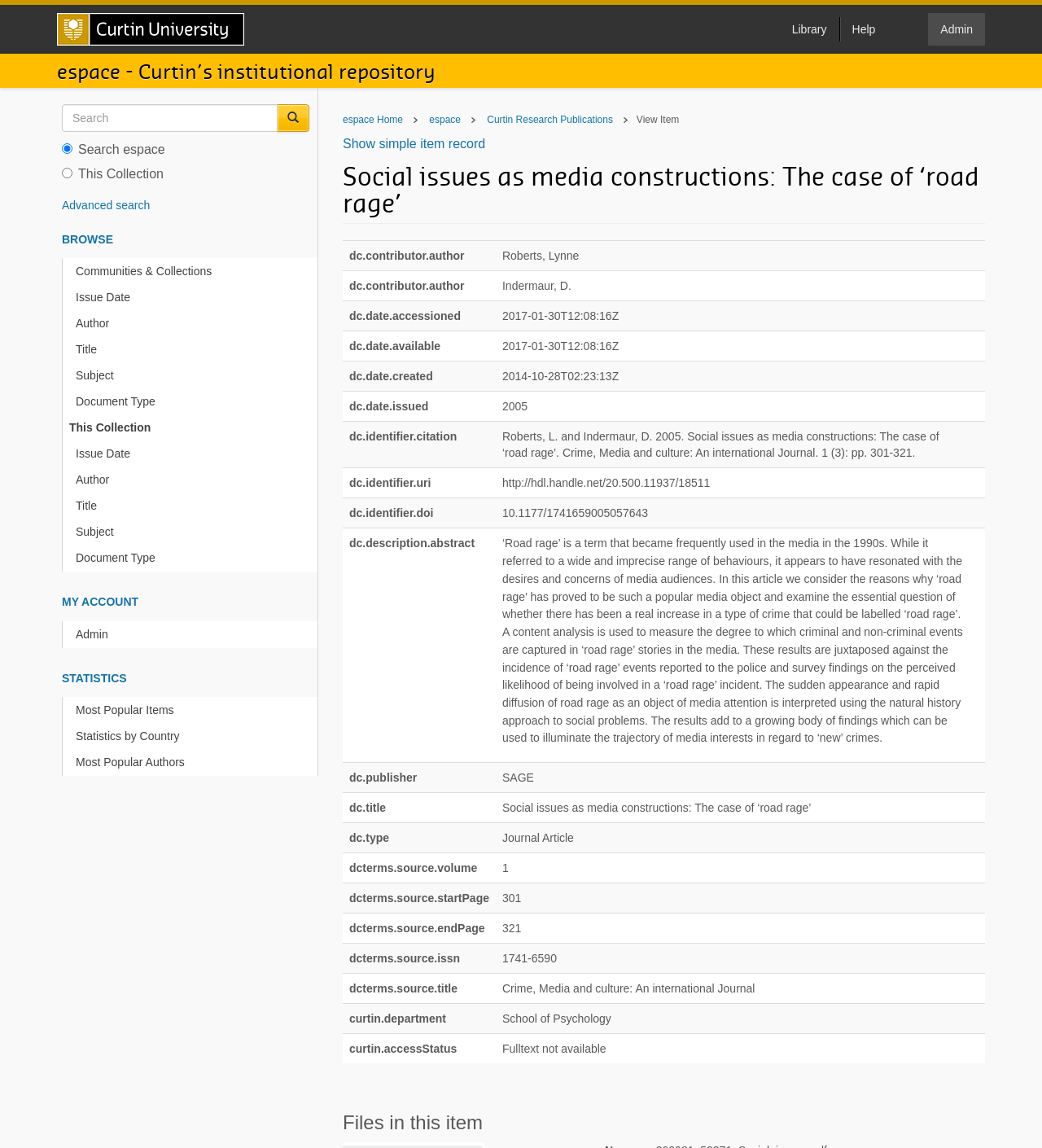Identify the bounding box for the given UI element using the description provided. Coordinates should be in the format (top-left x, top-left y, bottom-right x, bottom-right y) and must be between 0 and 1. Here is the description: Curtin Research Publications

[0.467, 0.1, 0.588, 0.109]